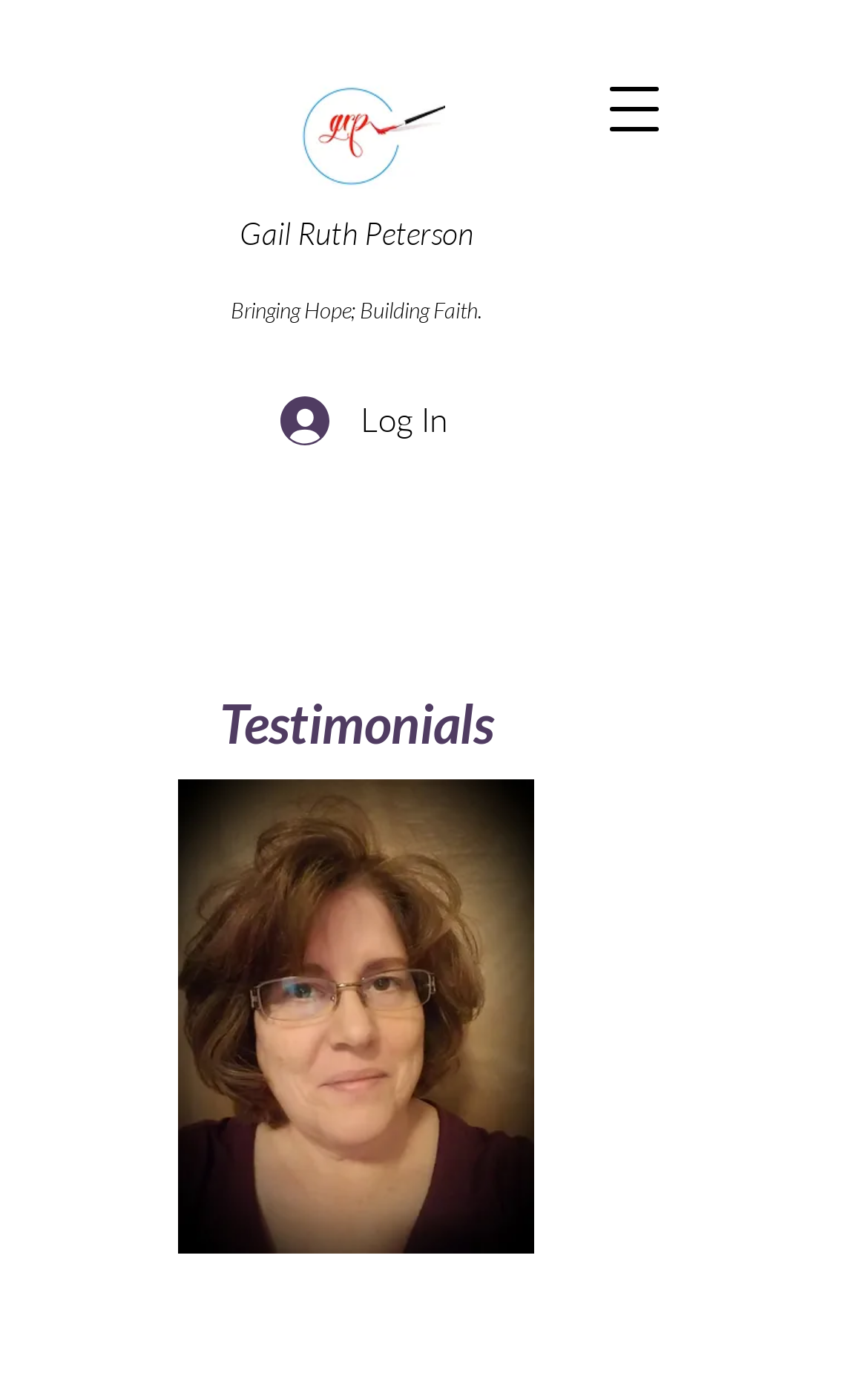What is the purpose of the image with the bounding box [0.205, 0.564, 0.615, 0.907]?
Deliver a detailed and extensive answer to the question.

The image with the bounding box [0.205, 0.564, 0.615, 0.907] is located below the 'Testimonials' heading. Given the context of the webpage, which is about testimonials and reviews, I infer that the purpose of this image is to display a testimonial.